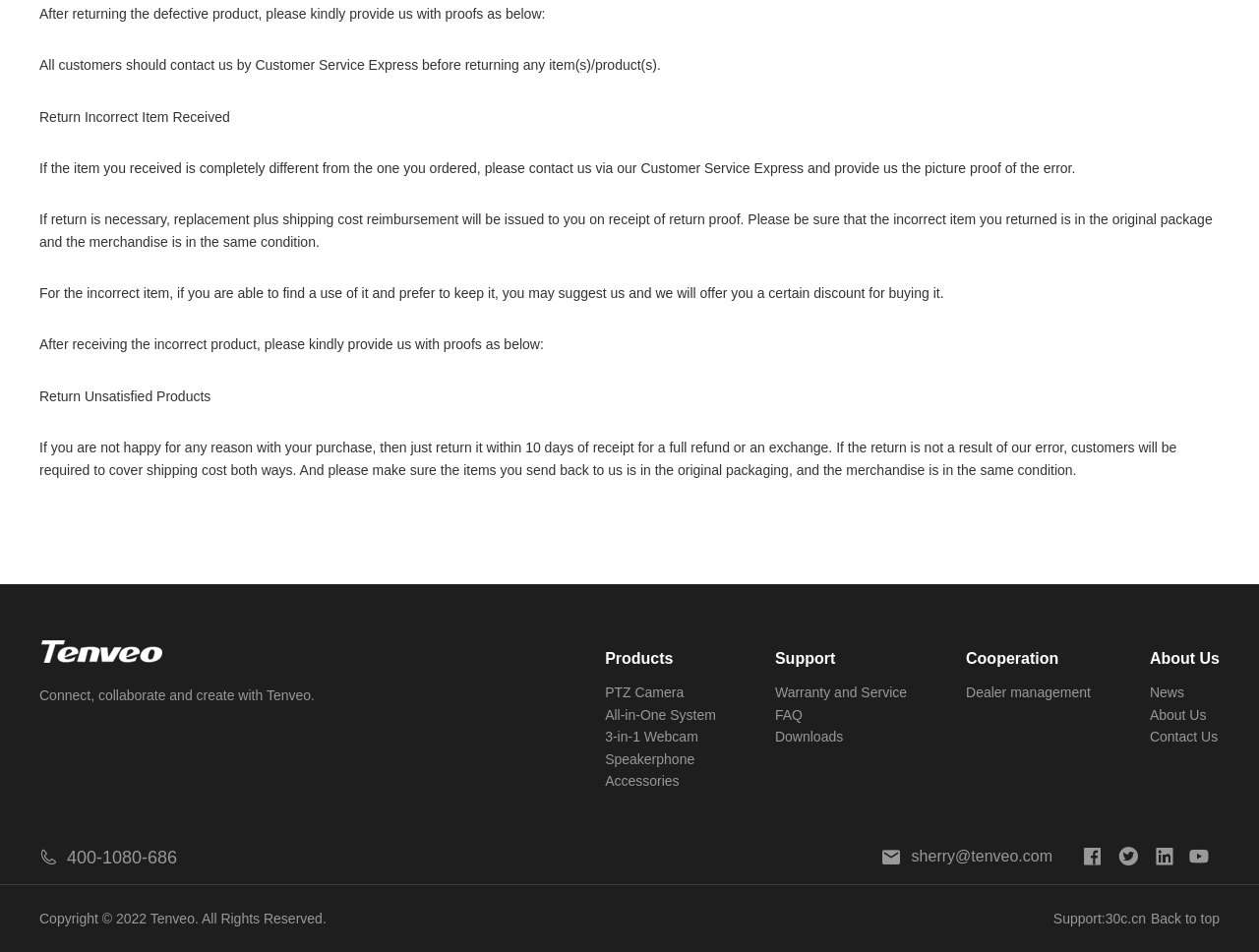Please reply with a single word or brief phrase to the question: 
What is the phone number for customer service?

400-1080-686